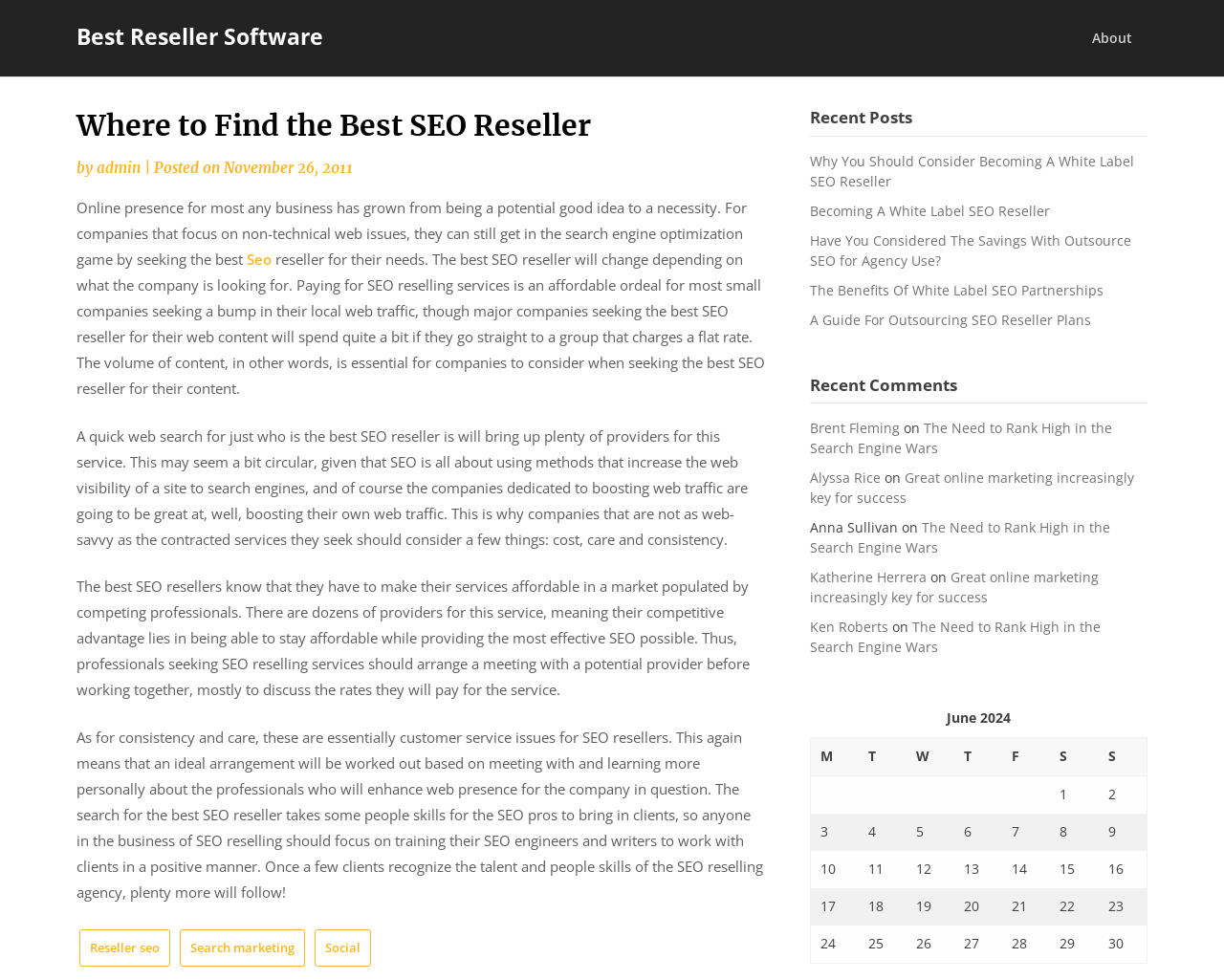Find the bounding box coordinates of the element to click in order to complete this instruction: "Click on the 'Reseller seo' link". The bounding box coordinates must be four float numbers between 0 and 1, denoted as [left, top, right, bottom].

[0.065, 0.949, 0.139, 0.987]